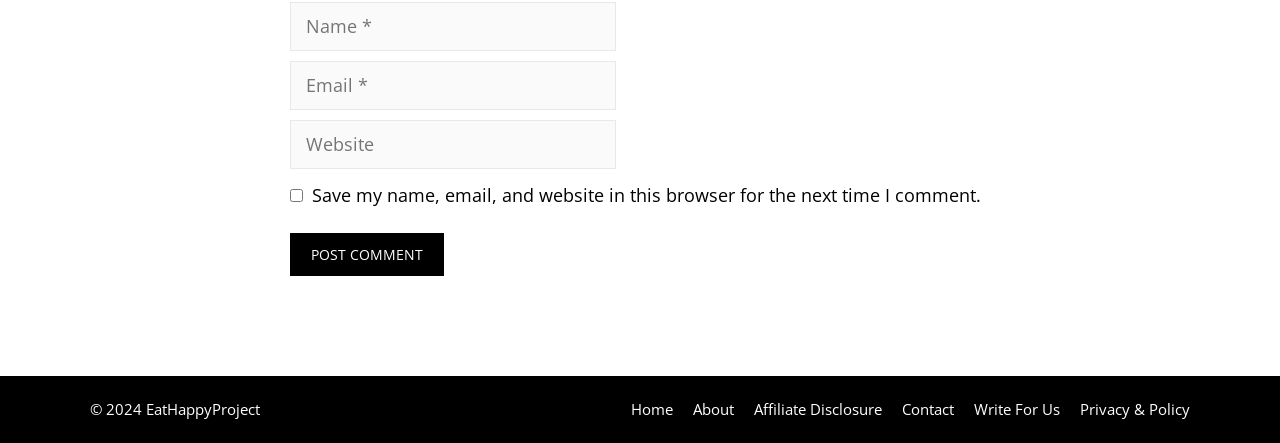Given the content of the image, can you provide a detailed answer to the question?
What is the text on the button?

The button has the text 'Post Comment' which is indicated by the StaticText element with the same text inside the button element.